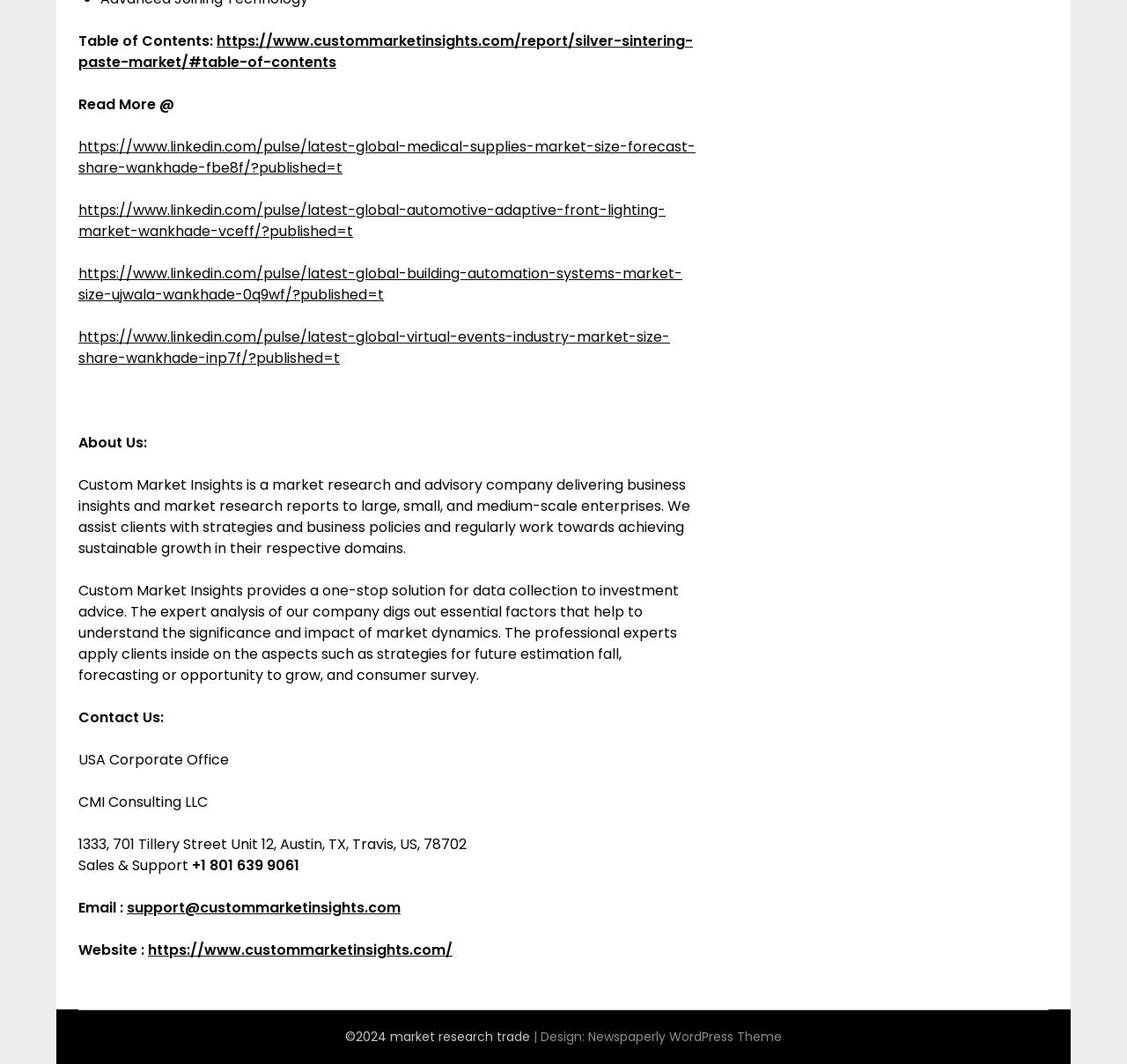Please identify the bounding box coordinates of the region to click in order to complete the given instruction: "Contact the sales and support team". The coordinates should be four float numbers between 0 and 1, i.e., [left, top, right, bottom].

[0.17, 0.804, 0.266, 0.823]